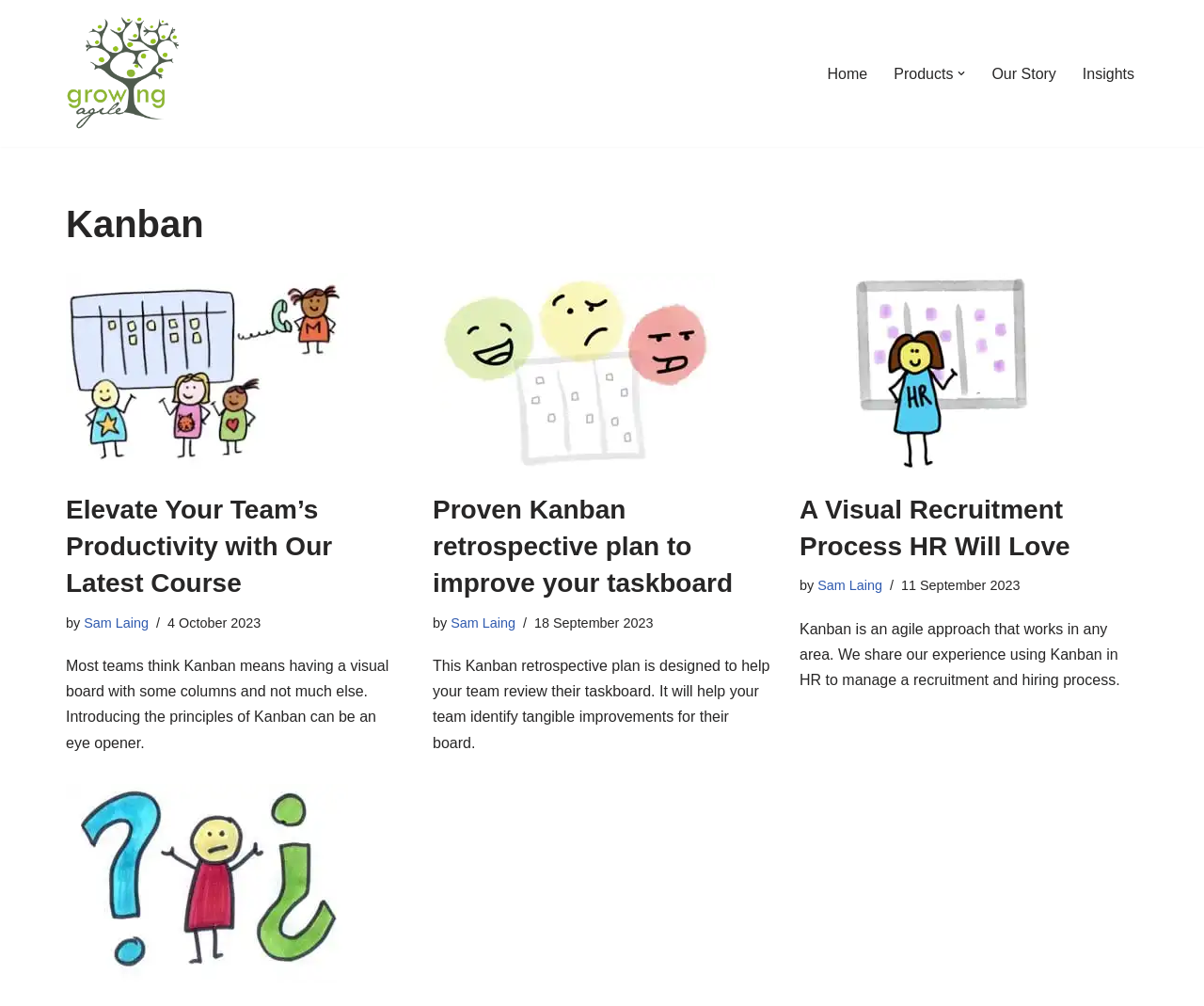Extract the bounding box coordinates for the UI element described as: "Home".

[0.687, 0.061, 0.721, 0.085]